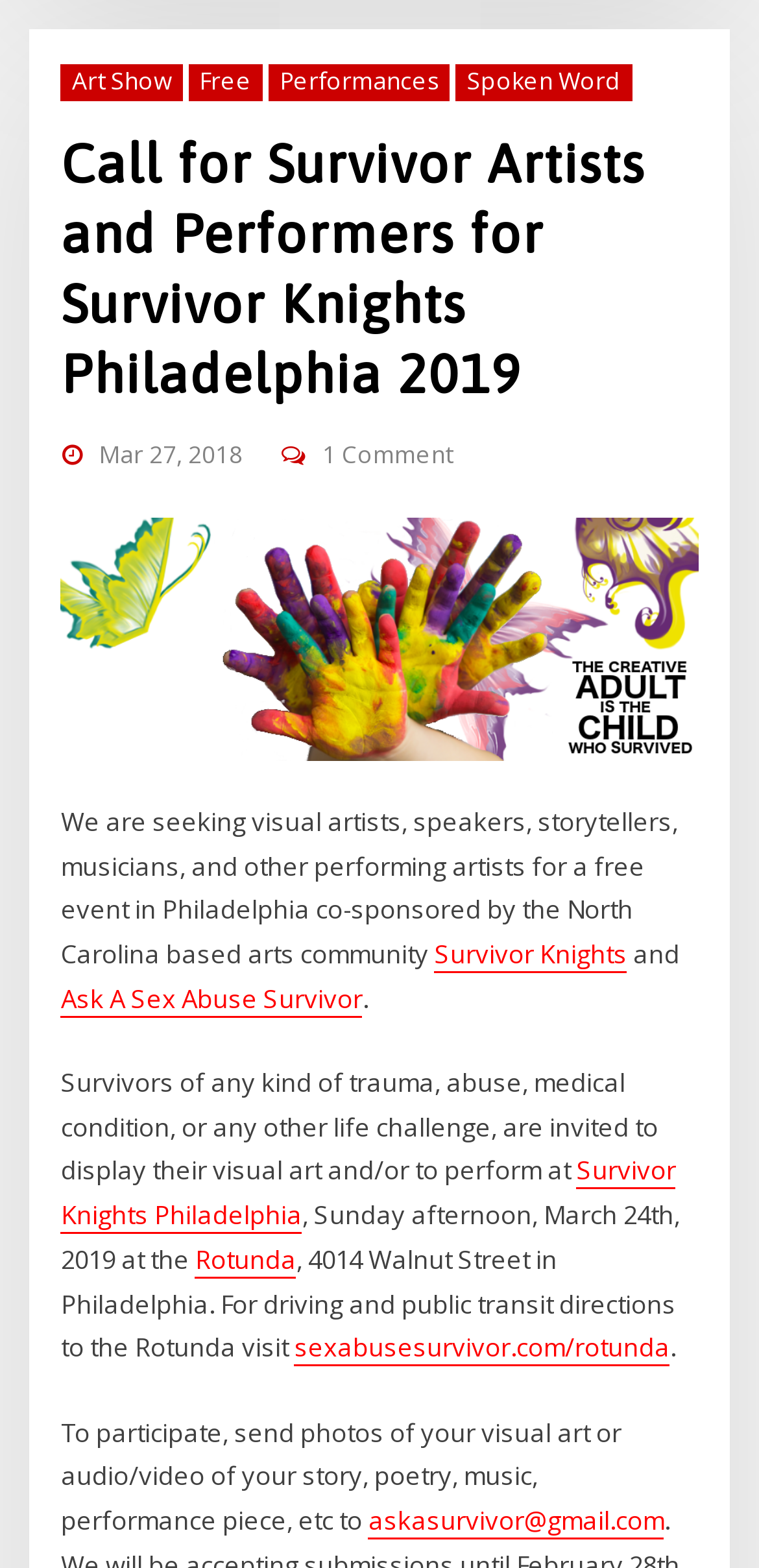Please identify the bounding box coordinates of the element I need to click to follow this instruction: "Send an email to participate in the event".

[0.485, 0.958, 0.875, 0.981]